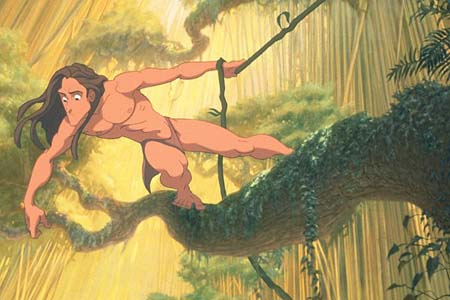What is the primary color scheme of the jungle environment?
Provide a short answer using one word or a brief phrase based on the image.

Greens and browns